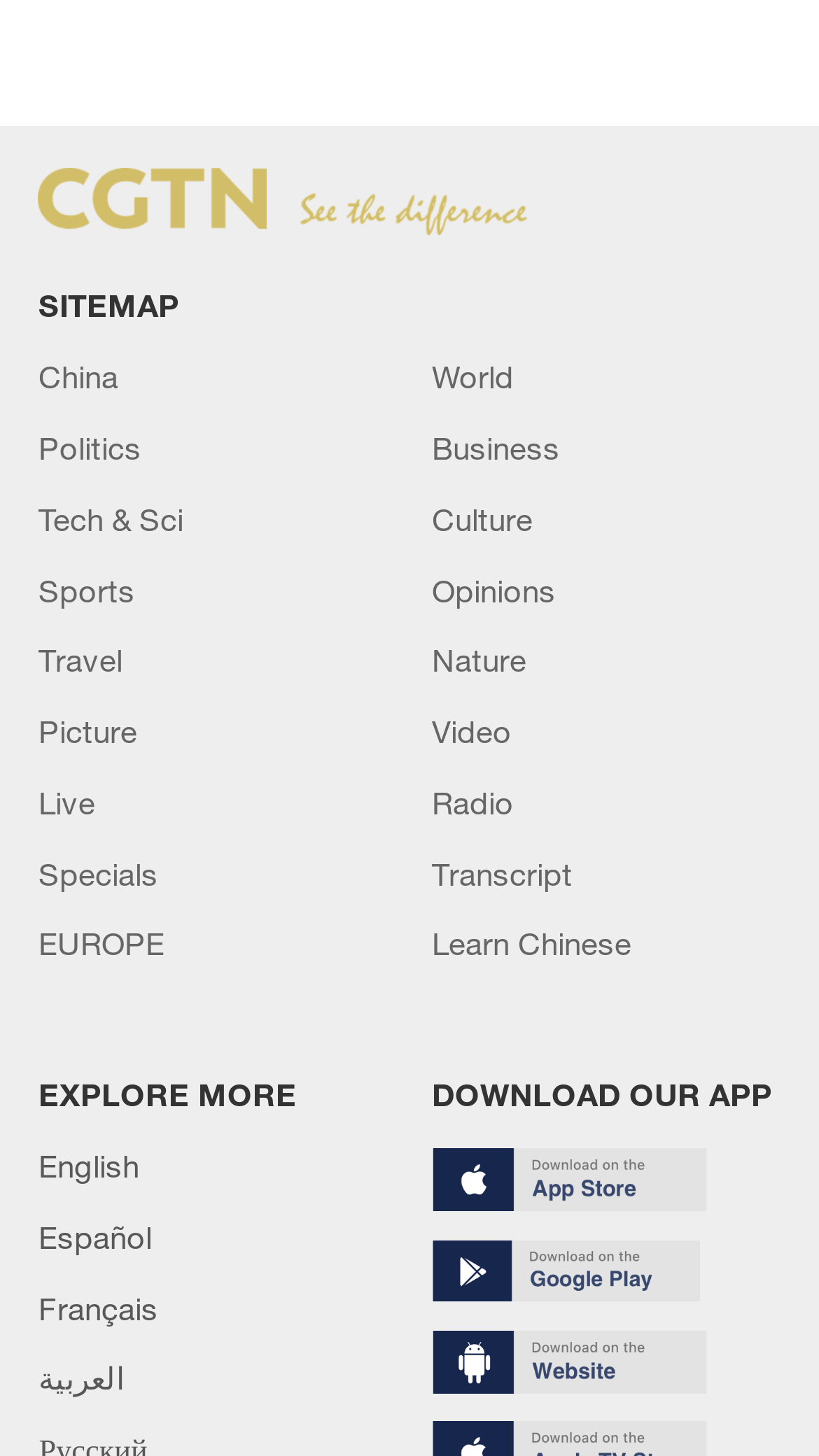Identify the bounding box coordinates of the region that should be clicked to execute the following instruction: "Click on China".

[0.047, 0.245, 0.145, 0.271]